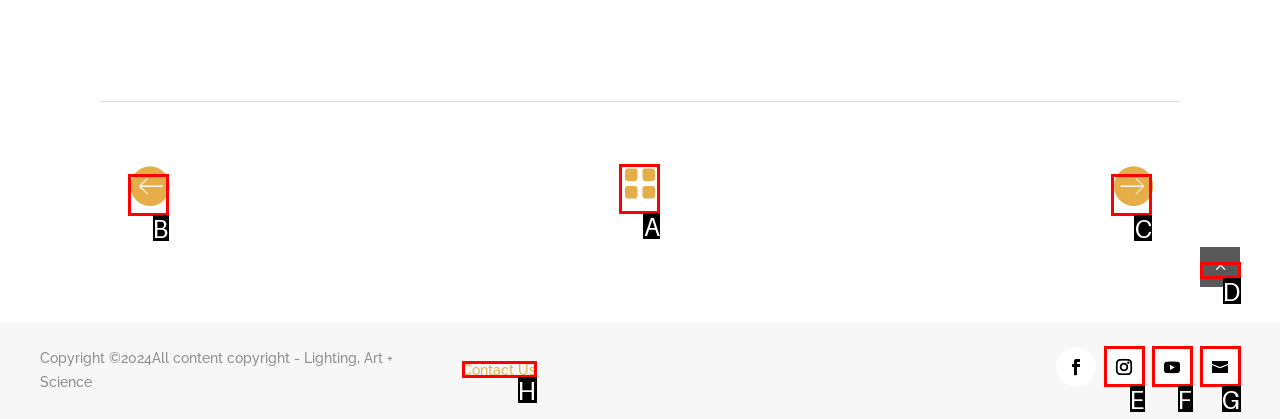Select the letter of the UI element you need to click to complete this task: contact us.

H